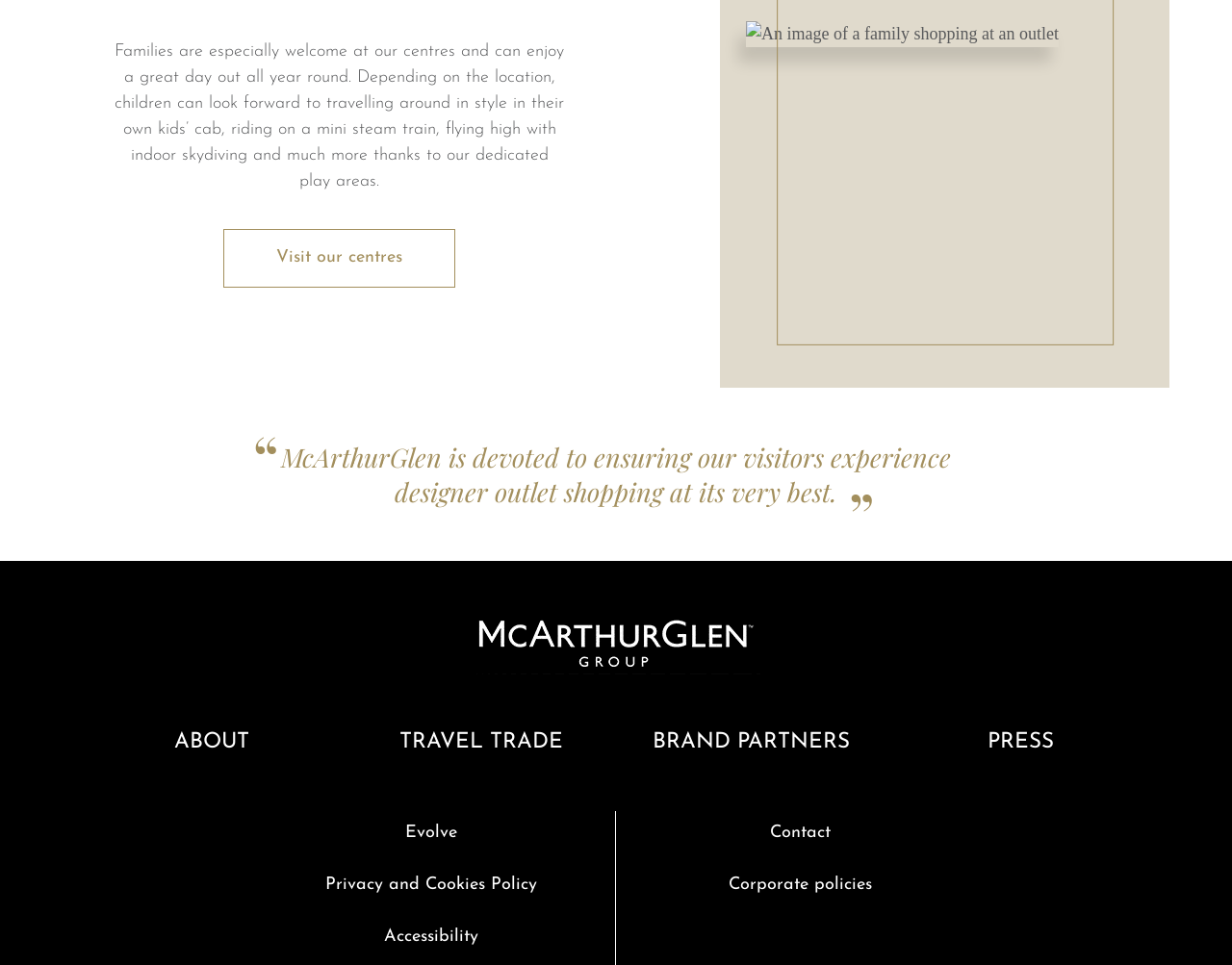Determine the bounding box for the described UI element: "Brand Partners".

[0.529, 0.758, 0.689, 0.781]